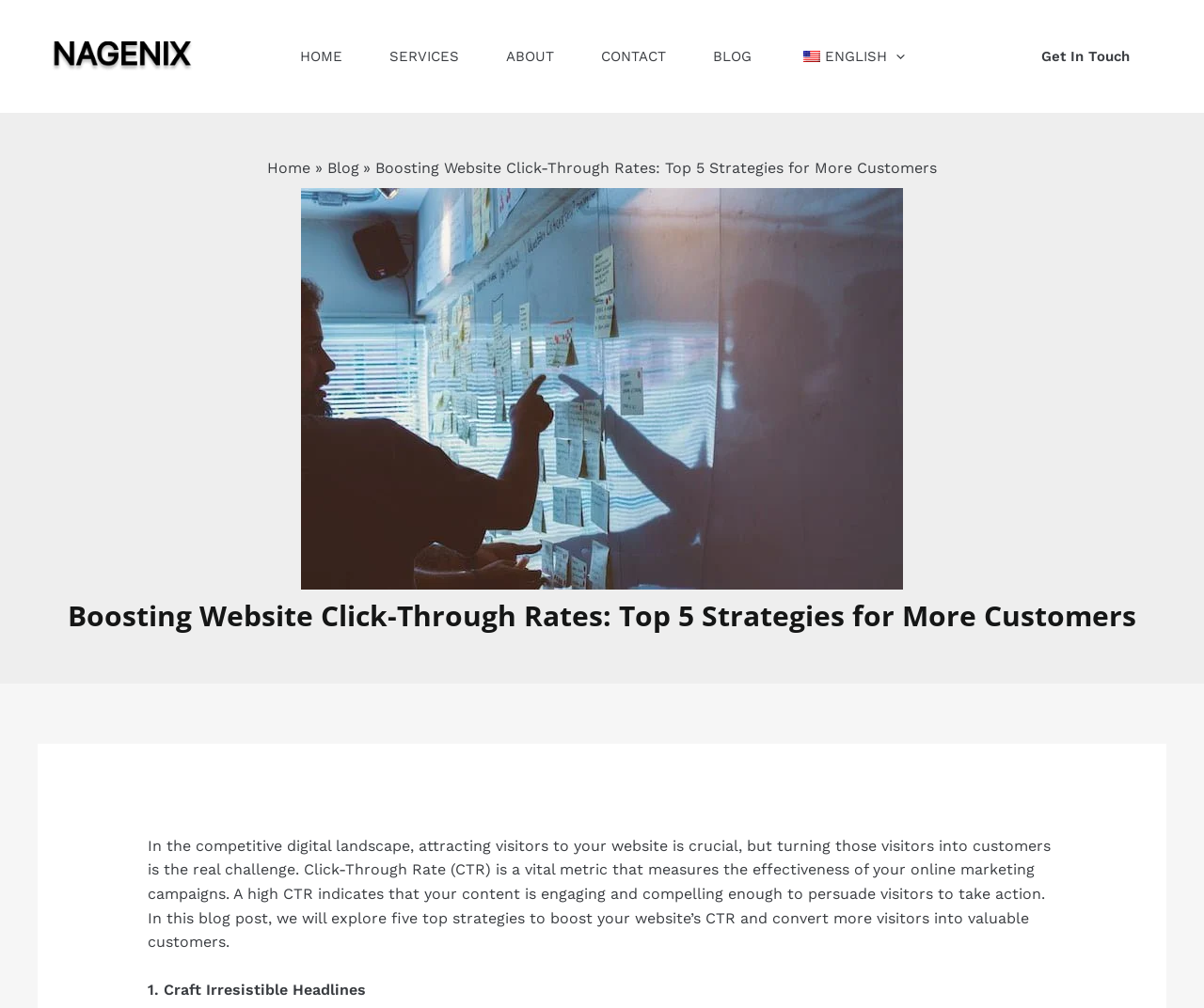Identify the bounding box coordinates of the clickable region to carry out the given instruction: "Get In Touch".

[0.846, 0.037, 0.957, 0.075]